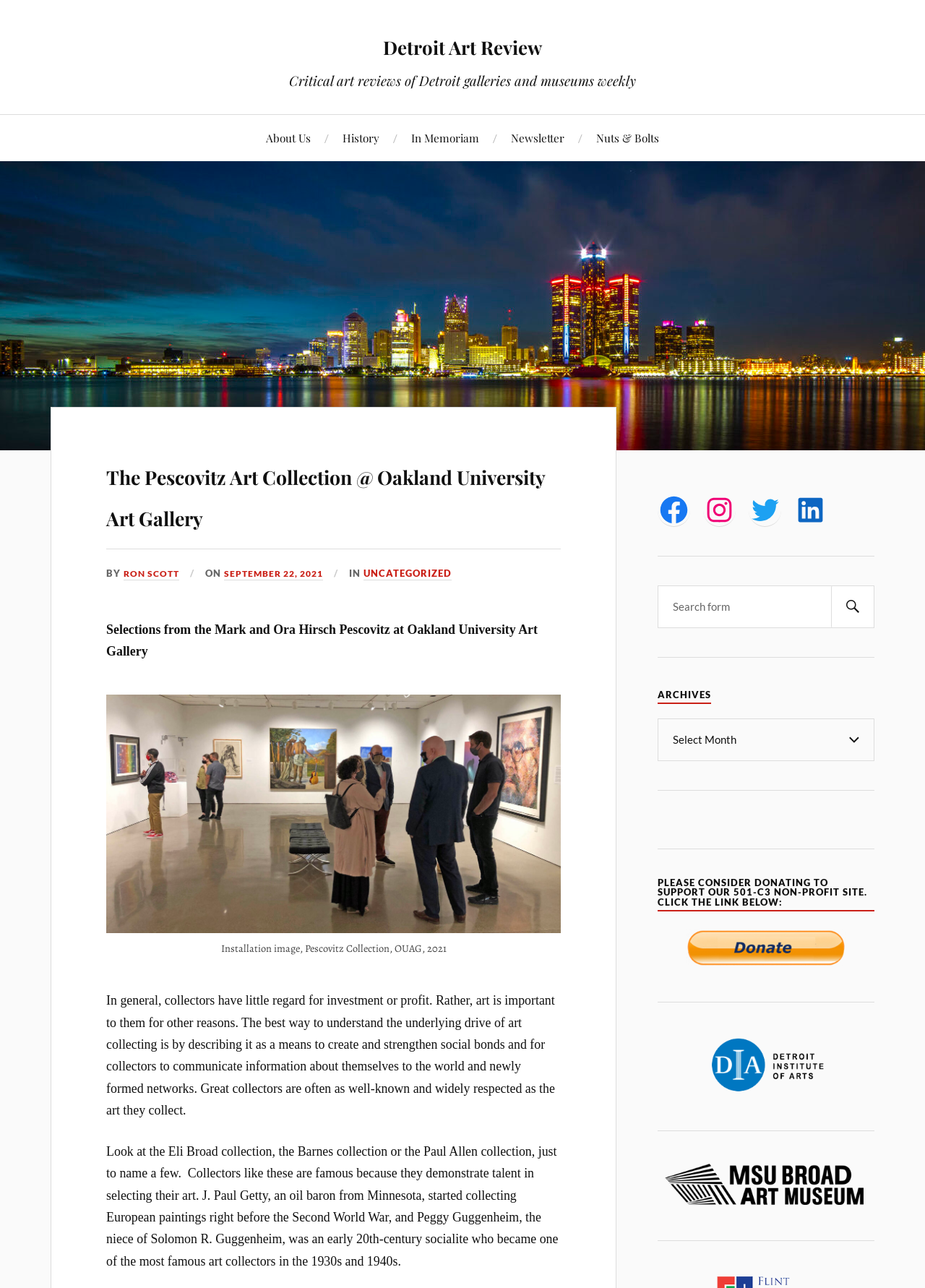What is the purpose of art collecting?
Please ensure your answer to the question is detailed and covers all necessary aspects.

I found the answer by reading the static text element that says 'In general, collectors have little regard for investment or profit. Rather, art is important to them for other reasons. The best way to understand the underlying drive of art collecting is by describing it as a means to create and strengthen social bonds and for collectors to communicate information about themselves to the world and newly formed networks.' This text explains the purpose of art collecting.